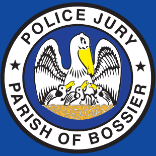What is the governing body represented by the emblem? Observe the screenshot and provide a one-word or short phrase answer.

Bossier Parish Police Jury